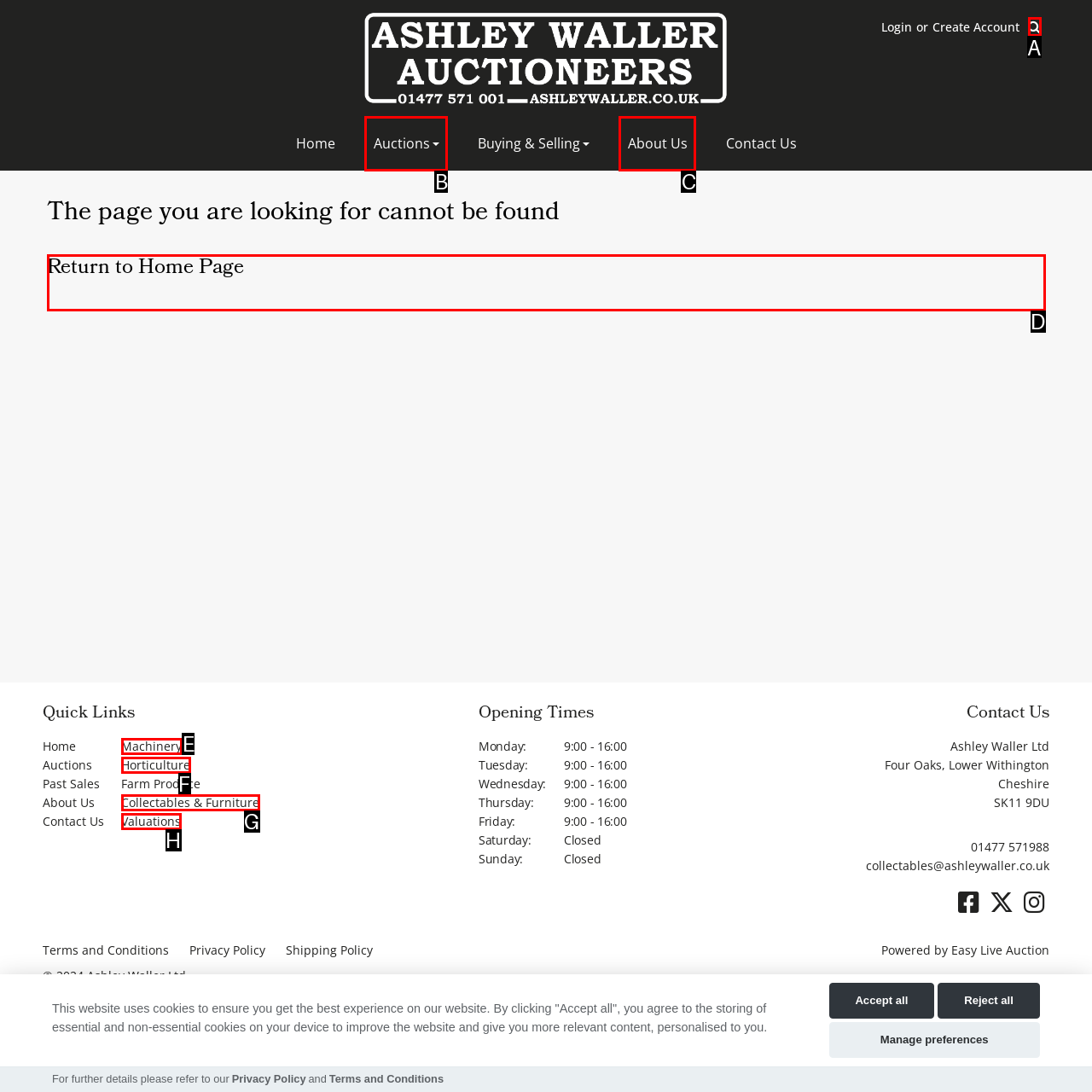Point out the UI element to be clicked for this instruction: View machinery. Provide the answer as the letter of the chosen element.

E